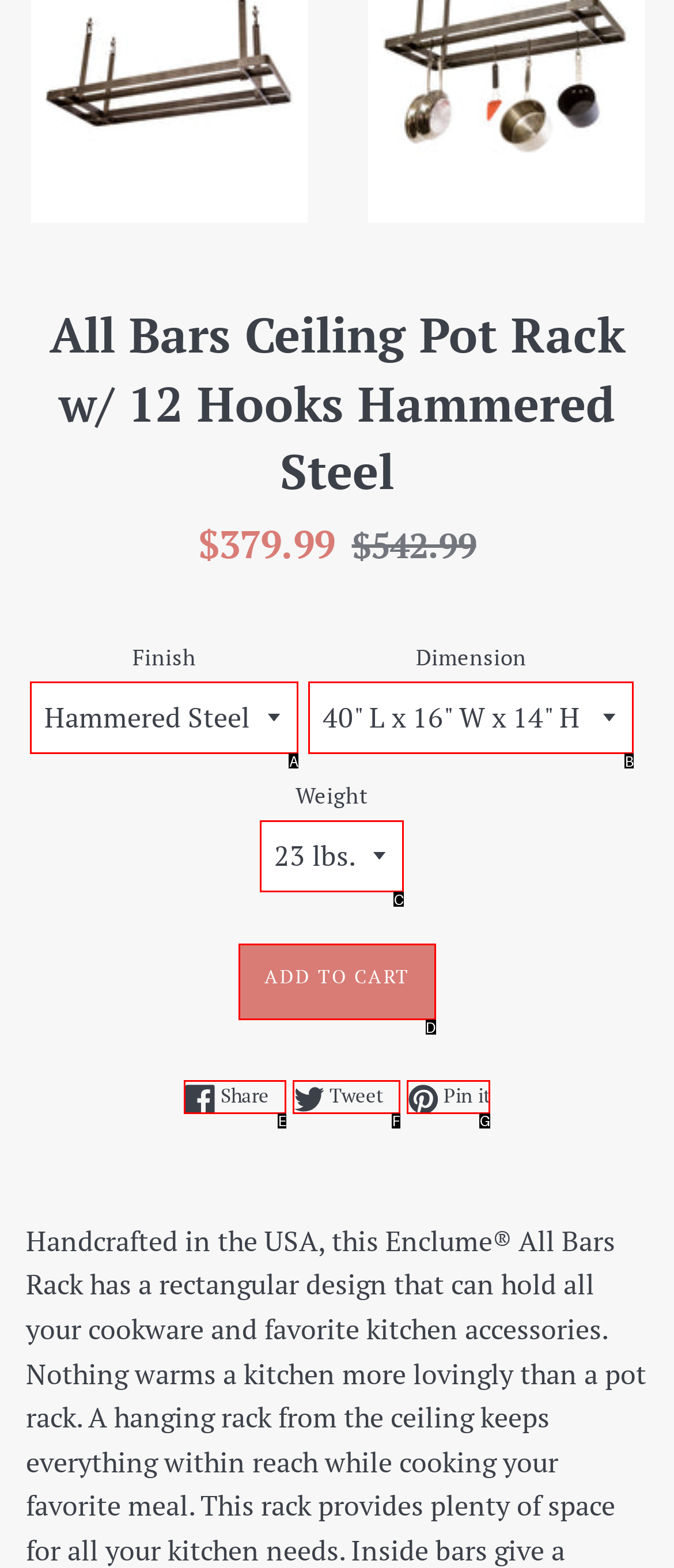From the options shown, which one fits the description: Pin it Pin on Pinterest? Respond with the appropriate letter.

G